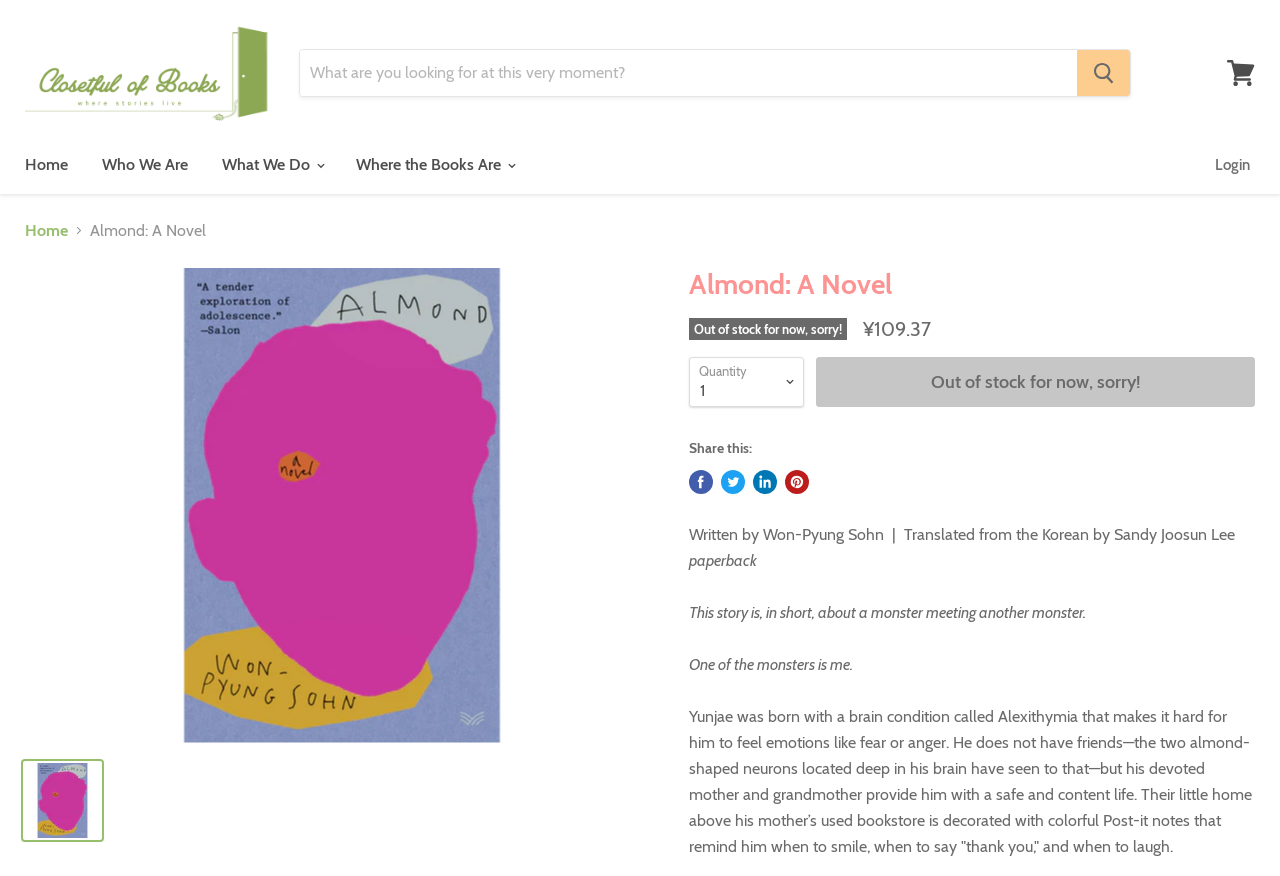Determine the bounding box coordinates of the section to be clicked to follow the instruction: "View cart". The coordinates should be given as four float numbers between 0 and 1, formatted as [left, top, right, bottom].

[0.951, 0.057, 0.988, 0.109]